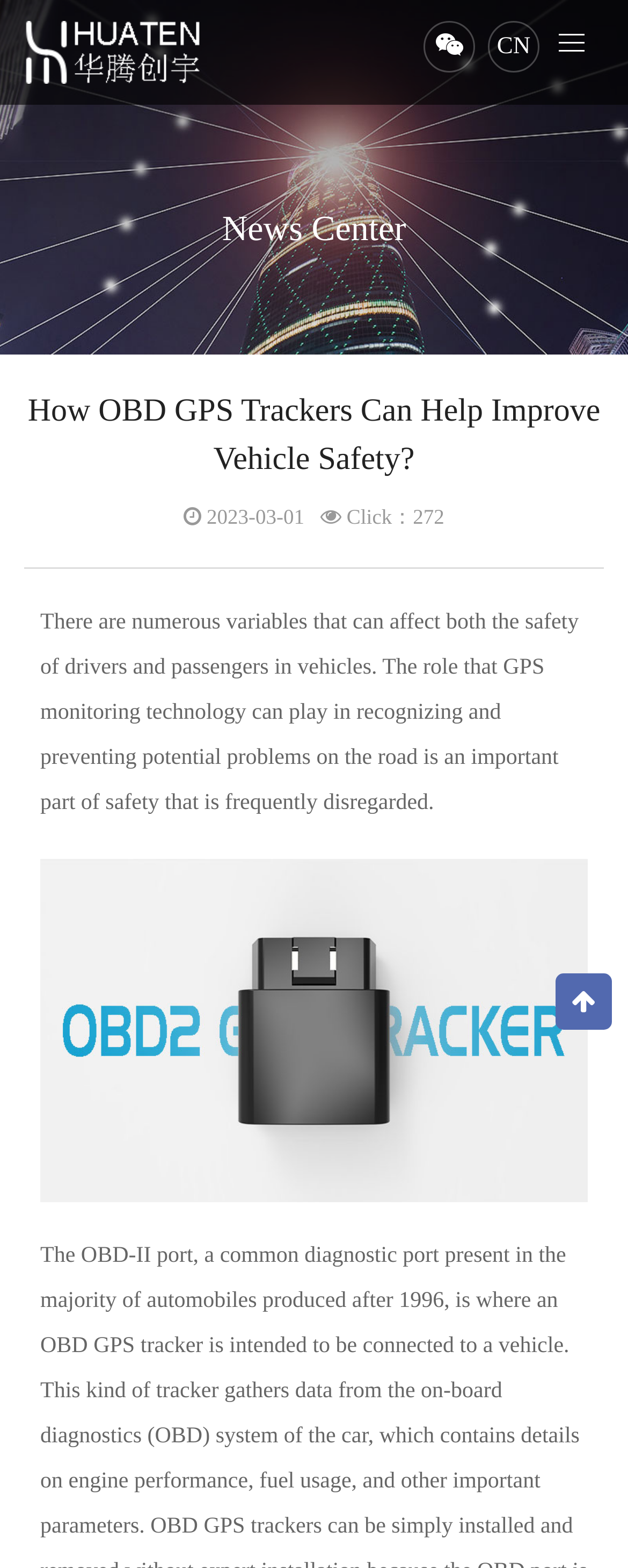Can you look at the image and give a comprehensive answer to the question:
What is the company name mentioned in the webpage?

I found a link element with the text 'HuatenGlobal Technology', which is likely the company name mentioned in the webpage.